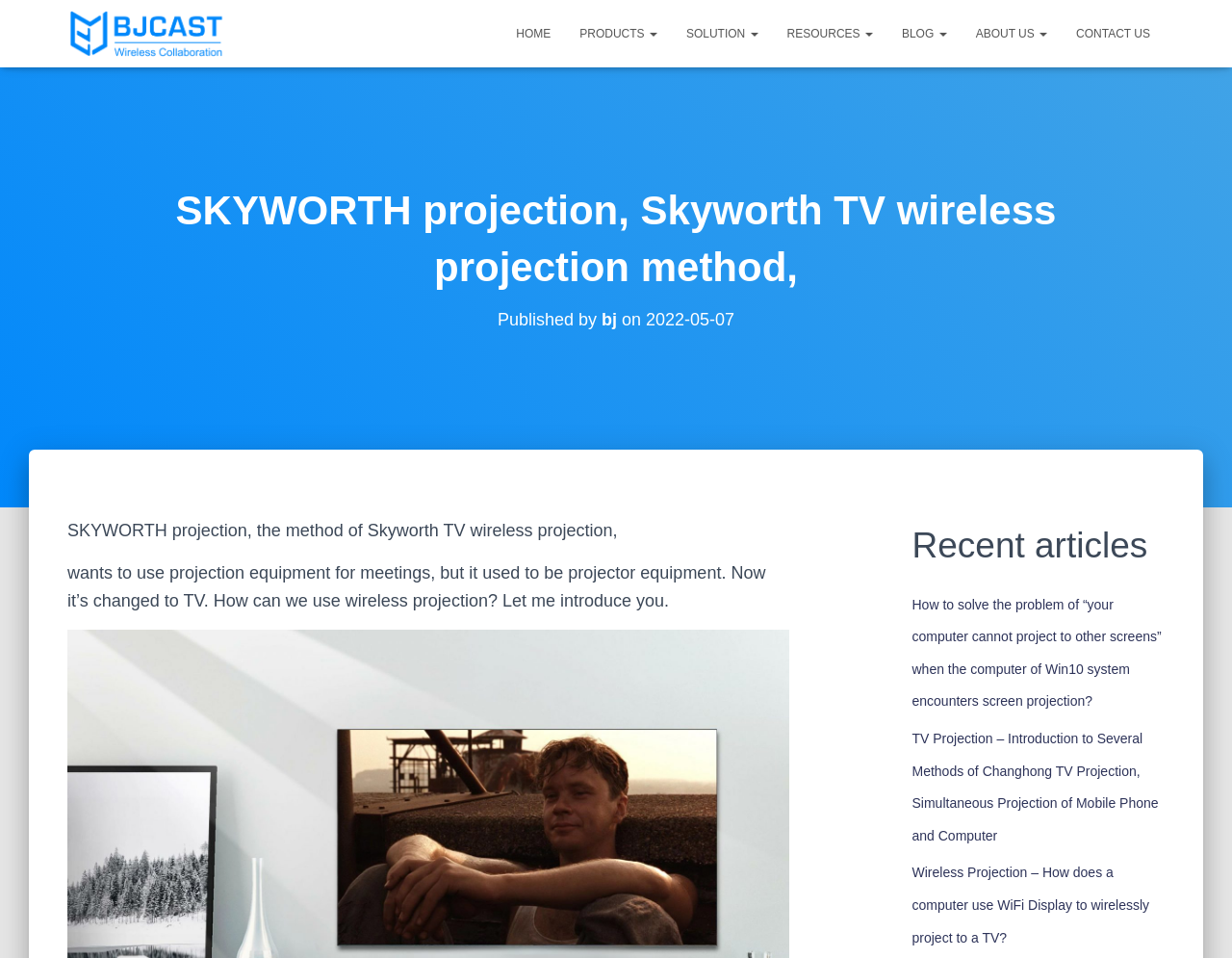Illustrate the webpage with a detailed description.

The webpage is about Skyworth TV wireless projection, with a focus on its method and application. At the top left, there is a logo image and a link to "BJCAST". Next to it, there is a navigation menu with links to "HOME", "PRODUCTS", "SOLUTION", "RESOURCES", "BLOG", "ABOUT US", and "CONTACT US", arranged horizontally.

Below the navigation menu, there is a main heading that reads "SKYWORTH projection, Skyworth TV wireless projection method," followed by a subheading that indicates the publication date and author. The author's name, "bj", is a clickable link.

The main content of the webpage starts with a brief introduction to Skyworth TV wireless projection, which is a method that replaces traditional projector equipment with TVs for meetings. The introduction is followed by a question, "How can we use wireless projection?" and a brief teaser to introduce the topic.

On the right side of the page, there is a section titled "Recent articles", which lists three related articles with links. The articles' titles are "How to solve the problem of “your computer cannot project to other screens” when the computer of Win10 system encounters screen projection?", "TV Projection – Introduction to Several Methods of Changhong TV Projection, Simultaneous Projection of Mobile Phone and Computer", and "Wireless Projection – How does a computer use WiFi Display to wirelessly project to a TV?".